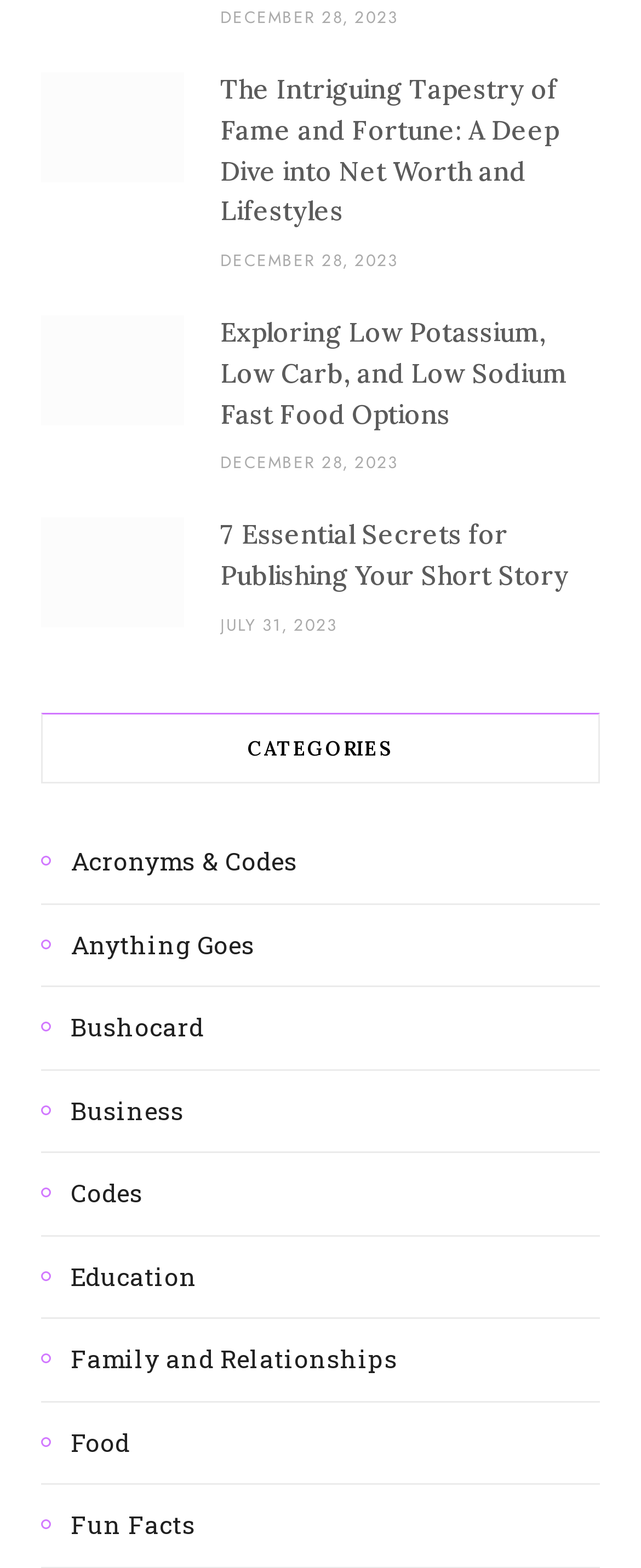Please provide the bounding box coordinates for the element that needs to be clicked to perform the instruction: "explore publishing short stories". The coordinates must consist of four float numbers between 0 and 1, formatted as [left, top, right, bottom].

[0.064, 0.33, 0.287, 0.401]